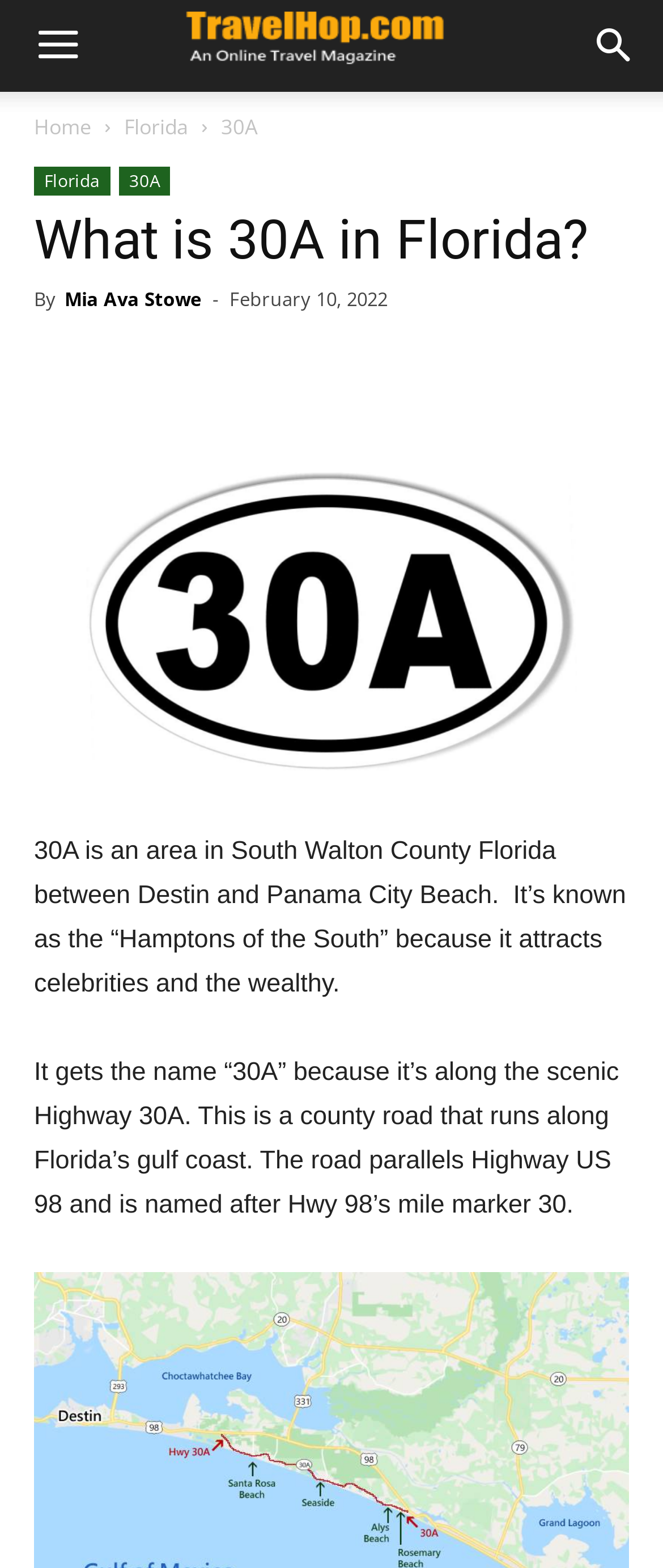Please locate the UI element described by "alt="30A Florida" title="30A Florida"" and provide its bounding box coordinates.

[0.051, 0.291, 0.949, 0.501]